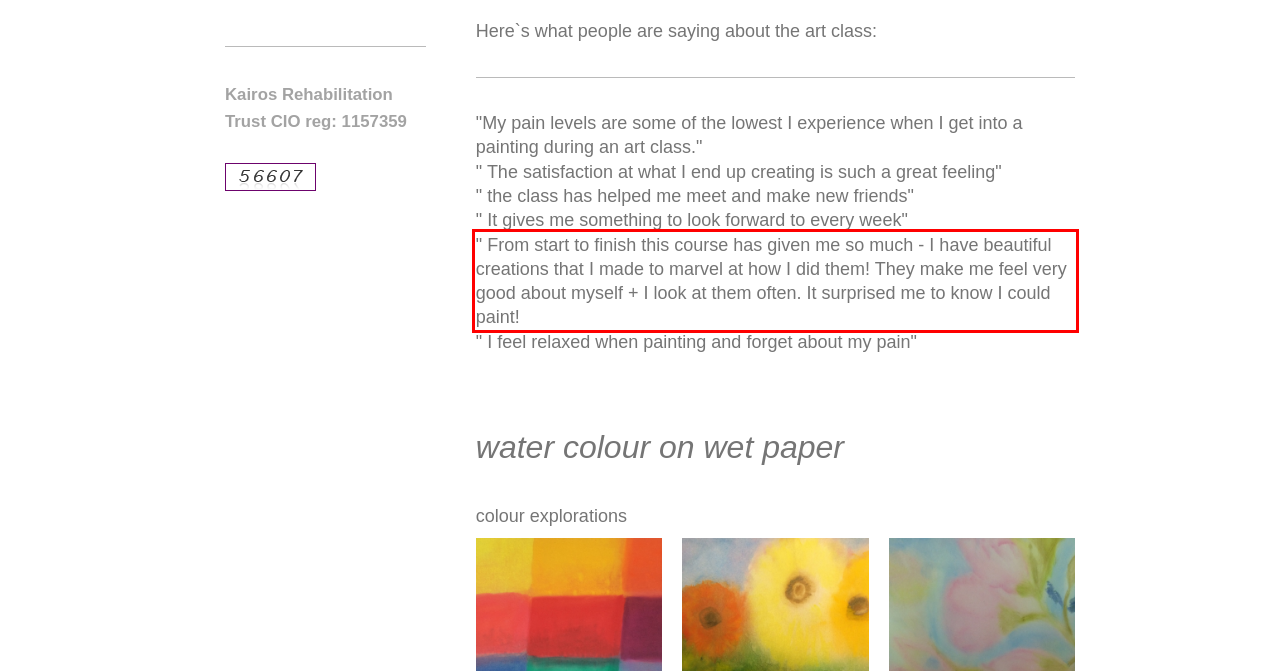Identify and transcribe the text content enclosed by the red bounding box in the given screenshot.

" From start to finish this course has given me so much - I have beautiful creations that I made to marvel at how I did them! They make me feel very good about myself + I look at them often. It surprised me to know I could paint!